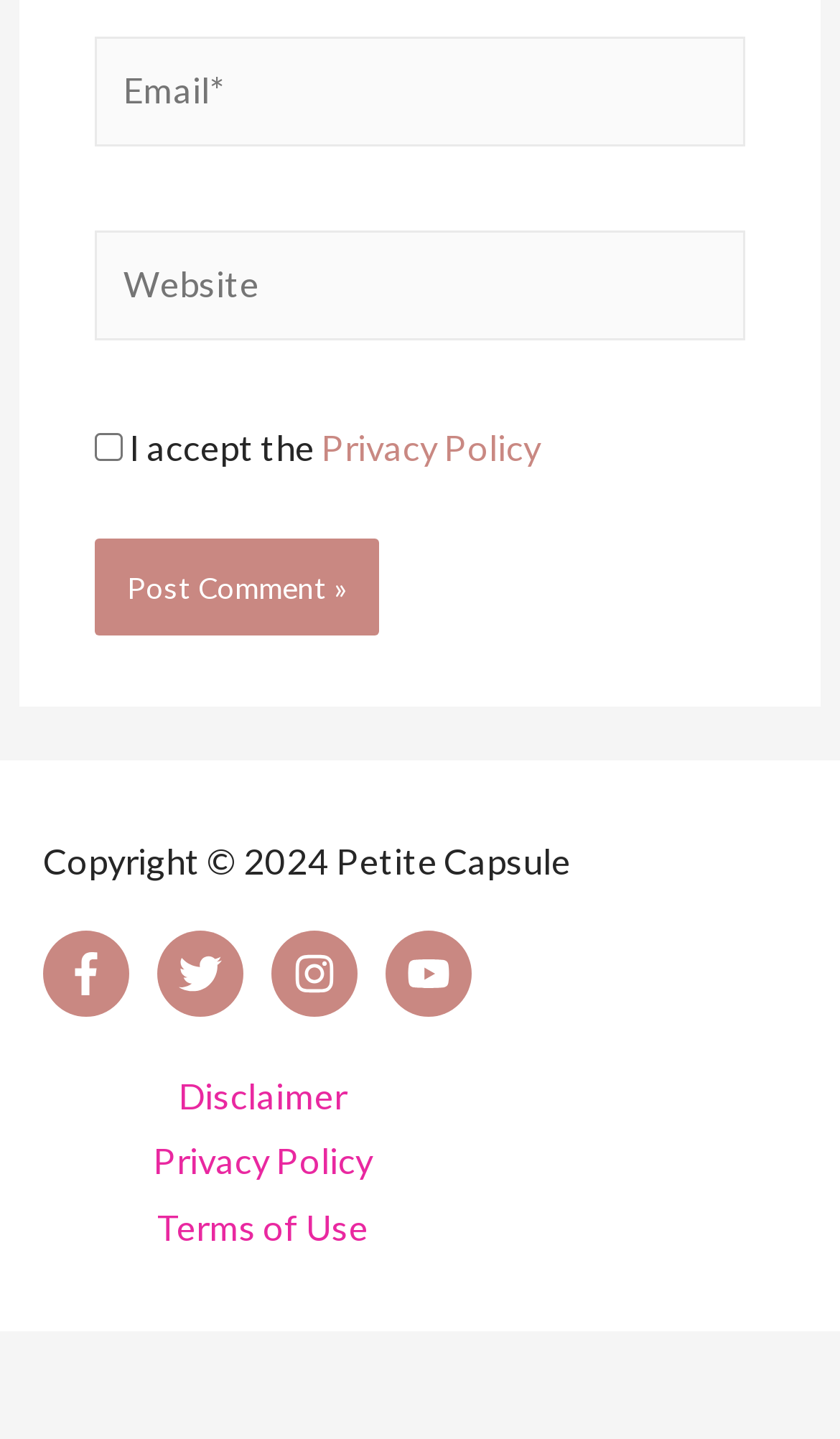Locate the bounding box coordinates of the element that needs to be clicked to carry out the instruction: "Visit website". The coordinates should be given as four float numbers ranging from 0 to 1, i.e., [left, top, right, bottom].

[0.382, 0.297, 0.644, 0.326]